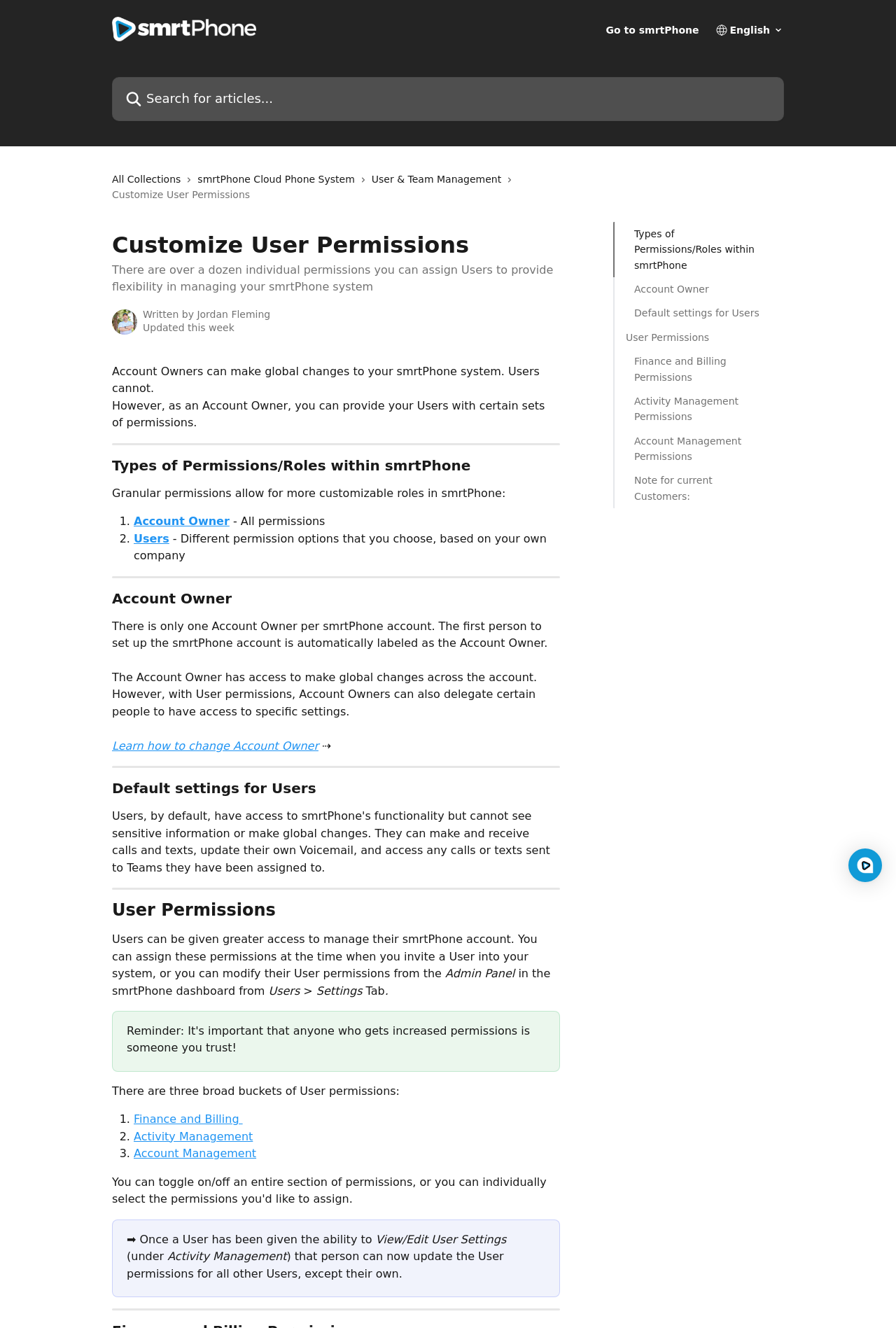Identify the bounding box coordinates of the part that should be clicked to carry out this instruction: "Go to smrtPhone".

[0.676, 0.019, 0.78, 0.026]